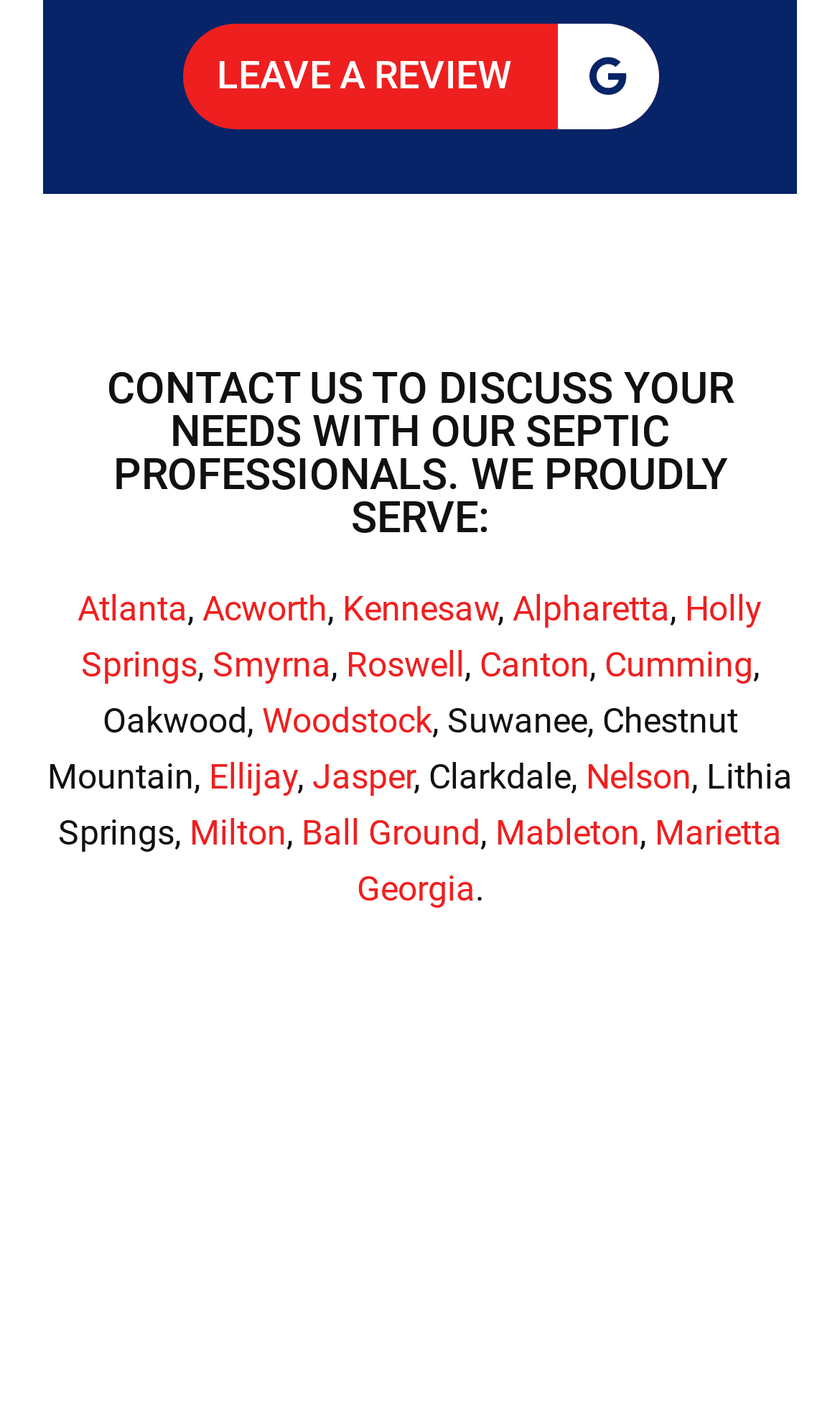How many cities are served by this septic service?
Identify the answer in the screenshot and reply with a single word or phrase.

20